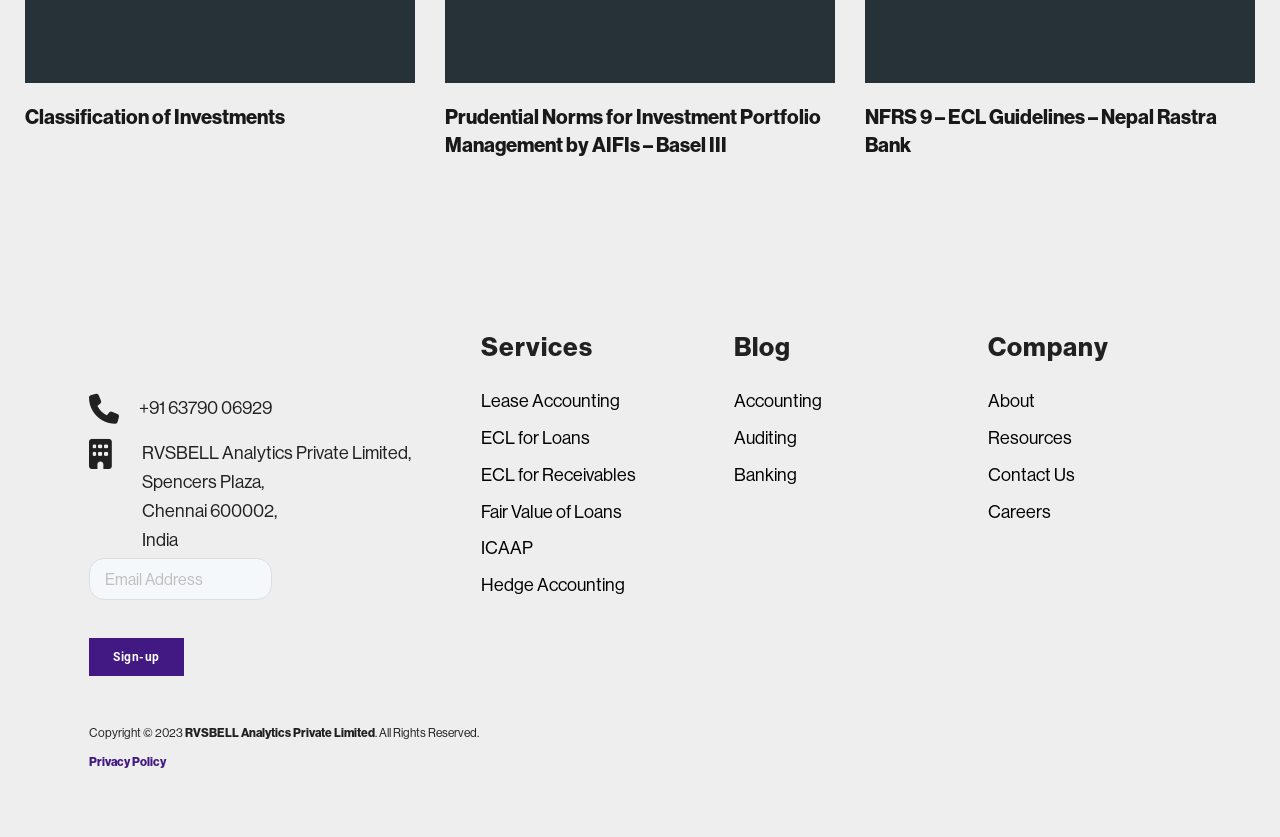Determine the bounding box coordinates of the clickable region to carry out the instruction: "Read more about Classification of Investments".

[0.02, 0.126, 0.223, 0.154]